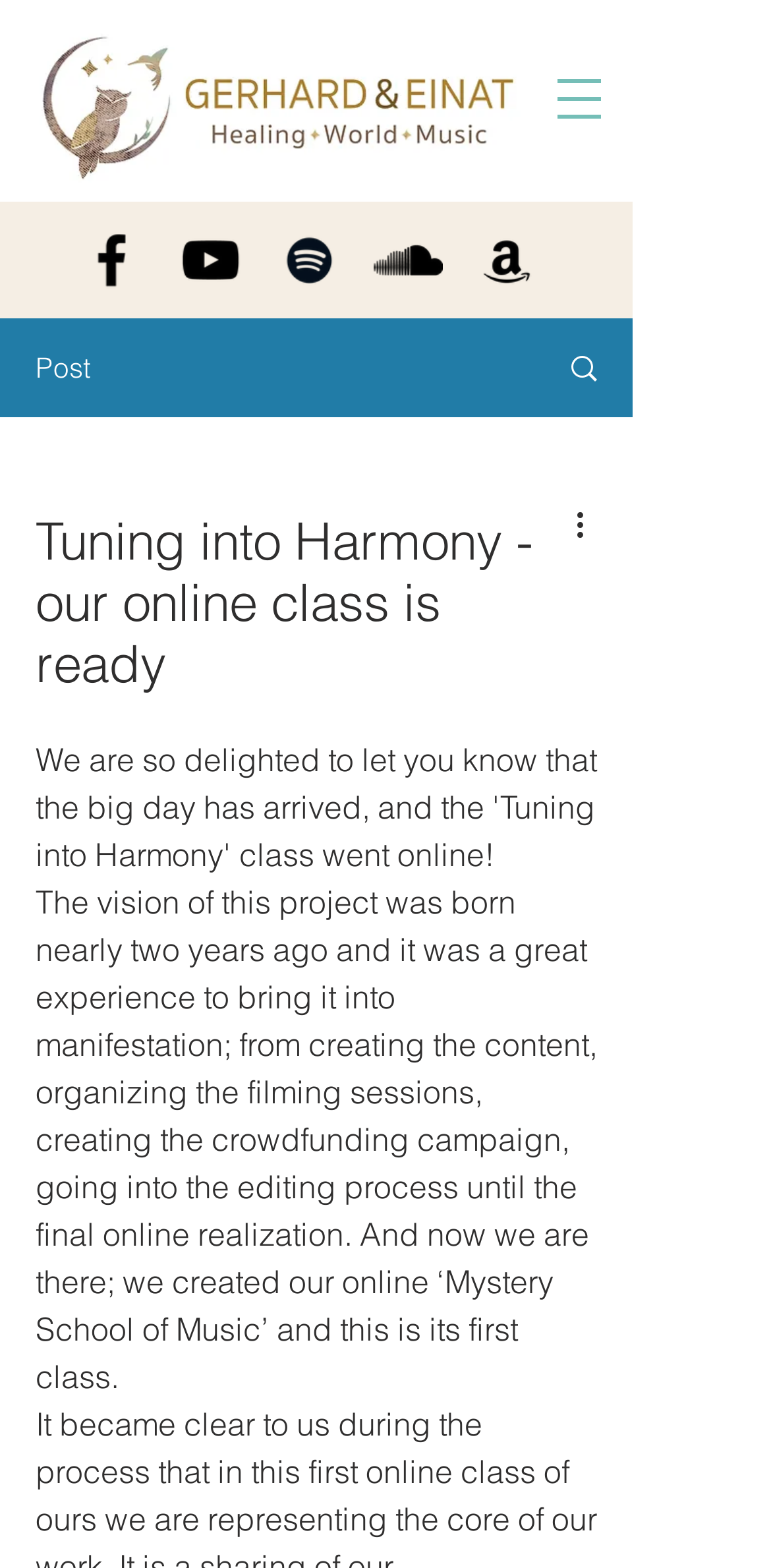Carefully examine the image and provide an in-depth answer to the question: What is the theme of the 'Healing Music' link?

The theme of the 'Healing Music' link is music, as it is mentioned as a separate link and also has an image associated with it.